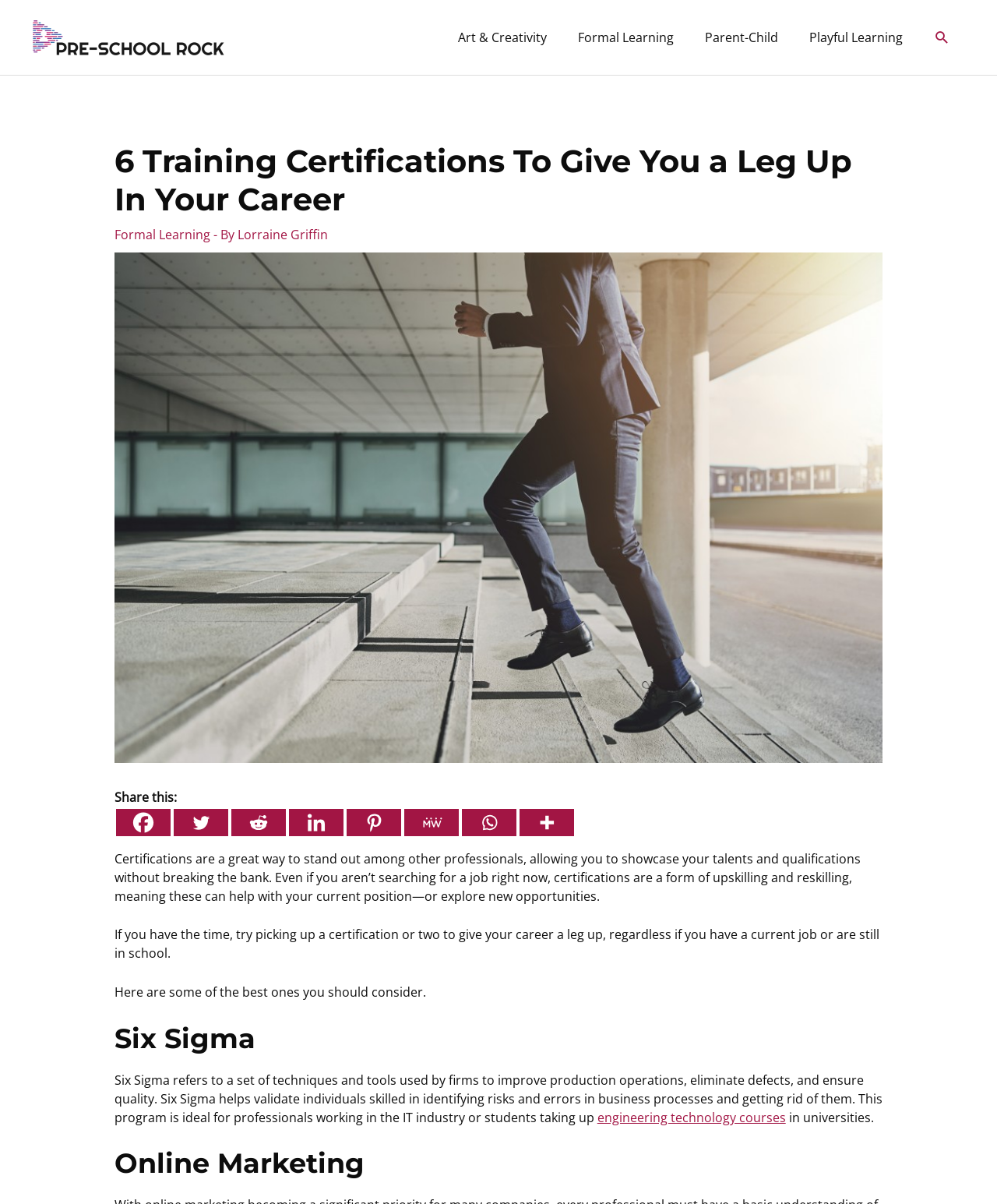Determine the bounding box coordinates for the region that must be clicked to execute the following instruction: "Share the article on LinkedIn".

None